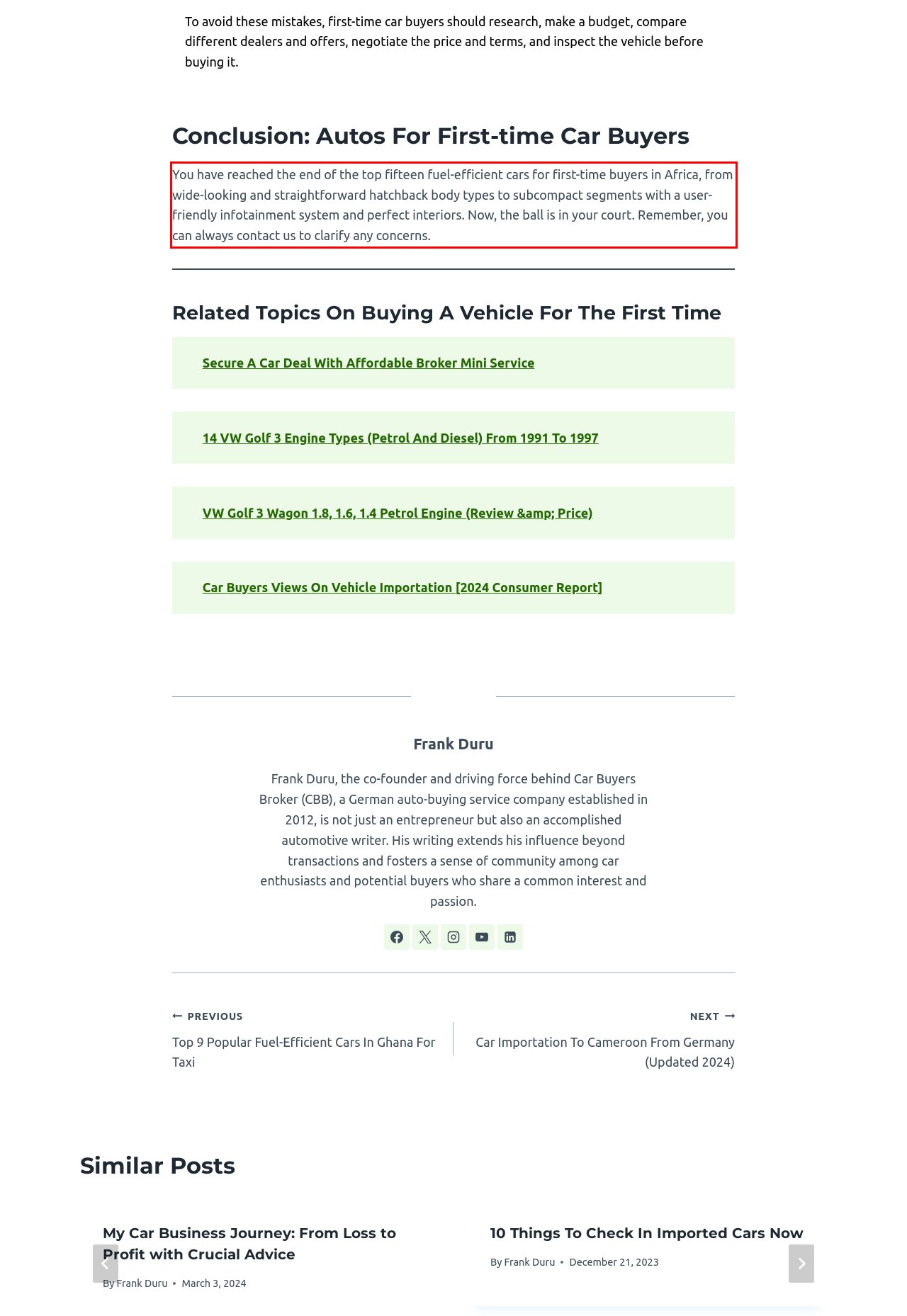Observe the screenshot of the webpage that includes a red rectangle bounding box. Conduct OCR on the content inside this red bounding box and generate the text.

You have reached the end of the top fifteen fuel-efficient cars for first-time buyers in Africa, from wide-looking and straightforward hatchback body types to subcompact segments with a user-friendly infotainment system and perfect interiors. Now, the ball is in your court. Remember, you can always contact us to clarify any concerns.